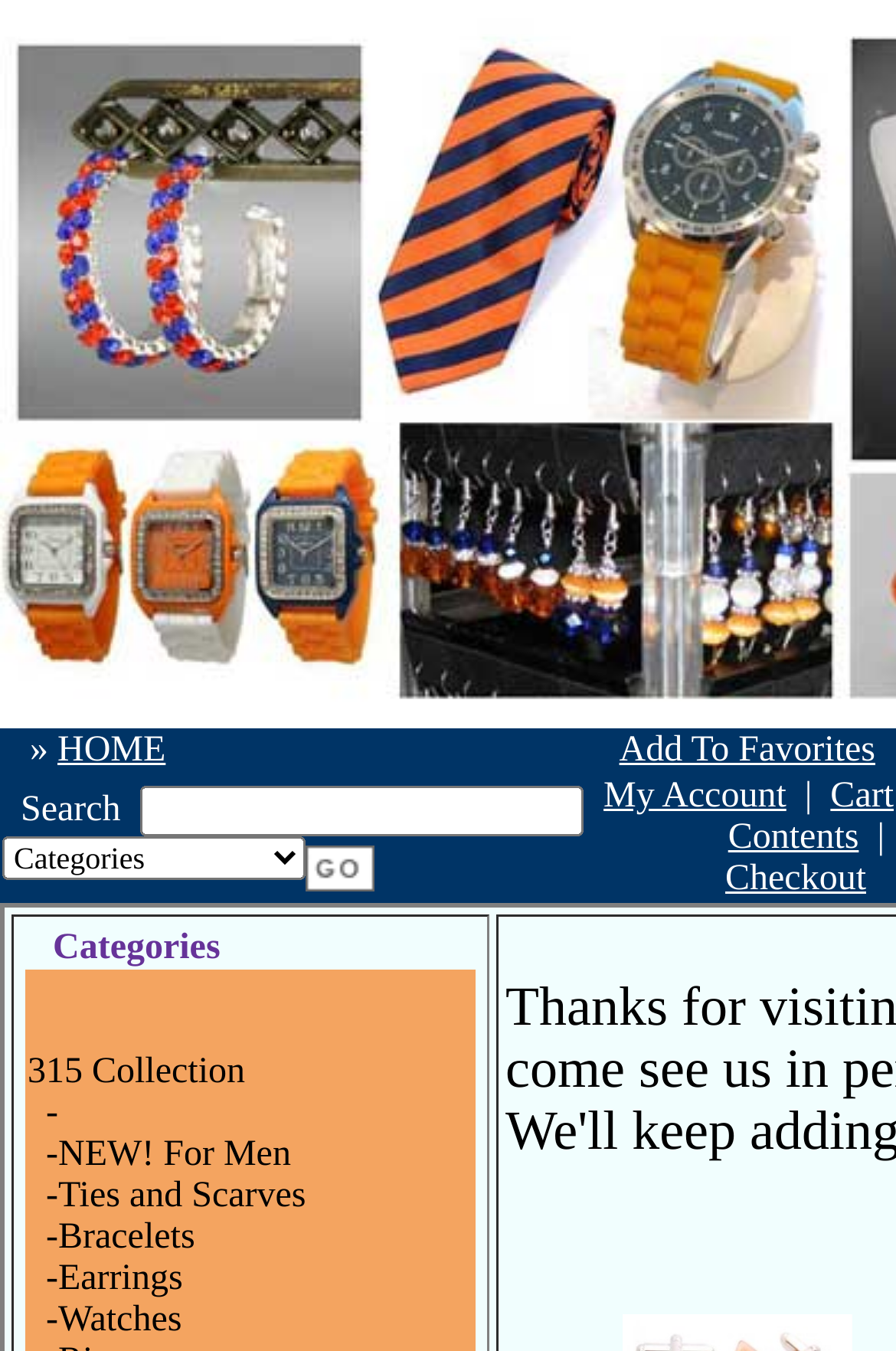What is the name of the collection?
Please interpret the details in the image and answer the question thoroughly.

The name of the collection can be found in the link '315 Collection' located in the table cell with the bounding box coordinates [0.031, 0.779, 0.273, 0.808].